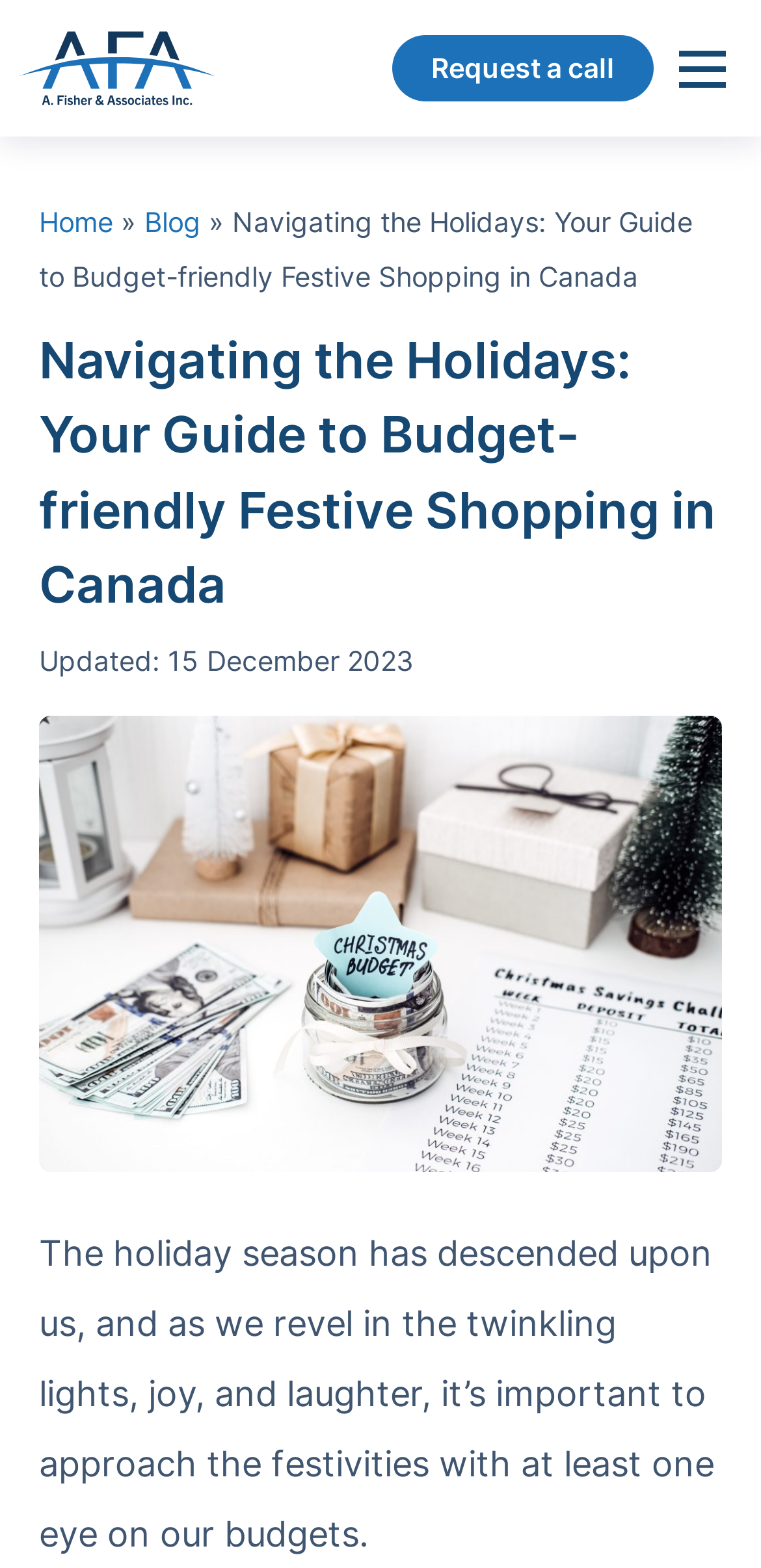What is the topic of the blog post?
Examine the image and provide an in-depth answer to the question.

I inferred the topic of the blog post by reading the static text element that contains the sentence 'The holiday season has descended upon us, and as we revel in the twinkling lights, joy, and laughter, it’s important to approach the festivities with at least one eye on our budgets.'. This sentence suggests that the blog post is about budget-friendly festive shopping.